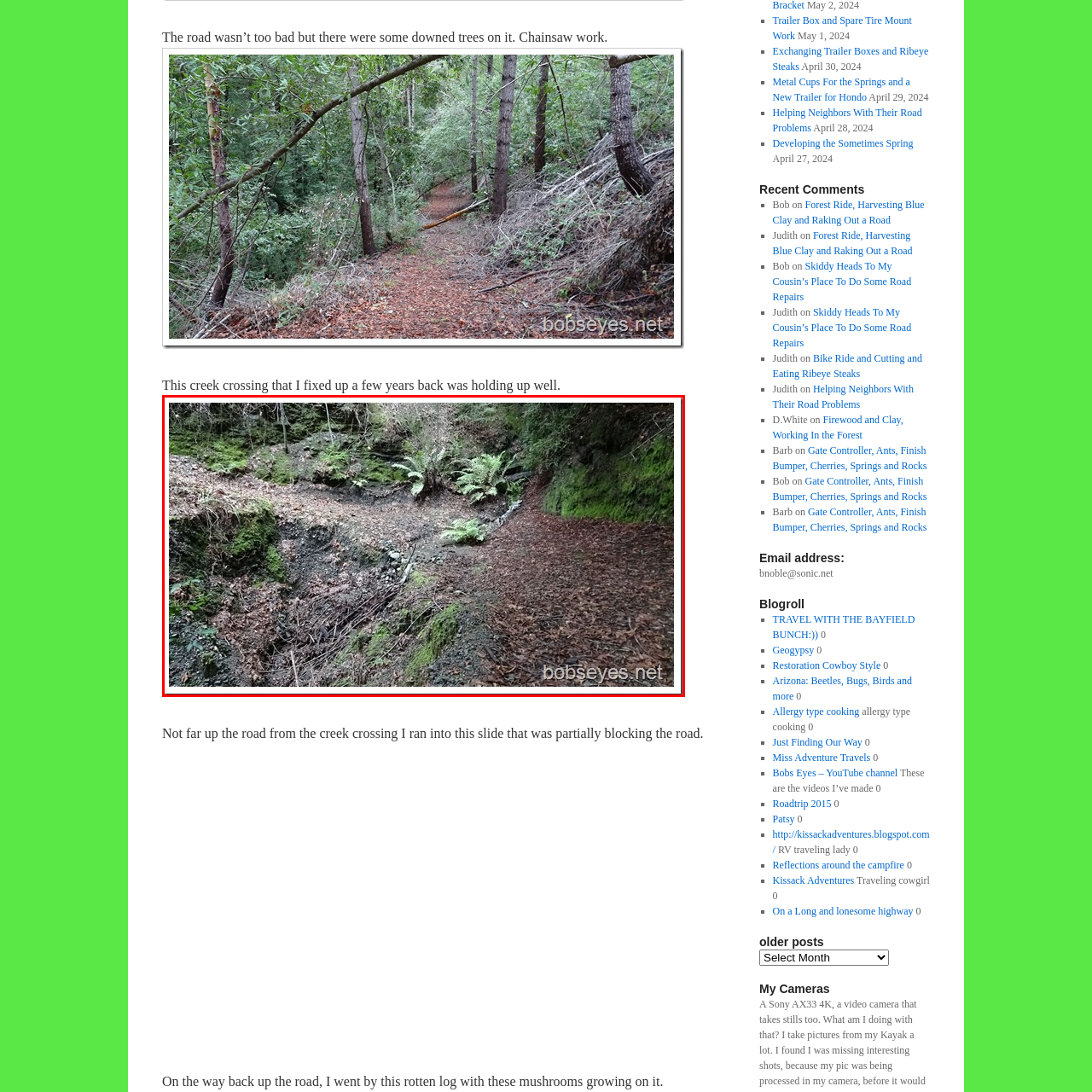Examine the segment of the image contained within the black box and respond comprehensively to the following question, based on the visual content: 
What adds tranquility to the environment?

The caption notes that the moss-covered stones add a touch of tranquility to the environment, contributing to the overall peaceful atmosphere of the landscape. The presence of moss suggests a calm and serene environment.